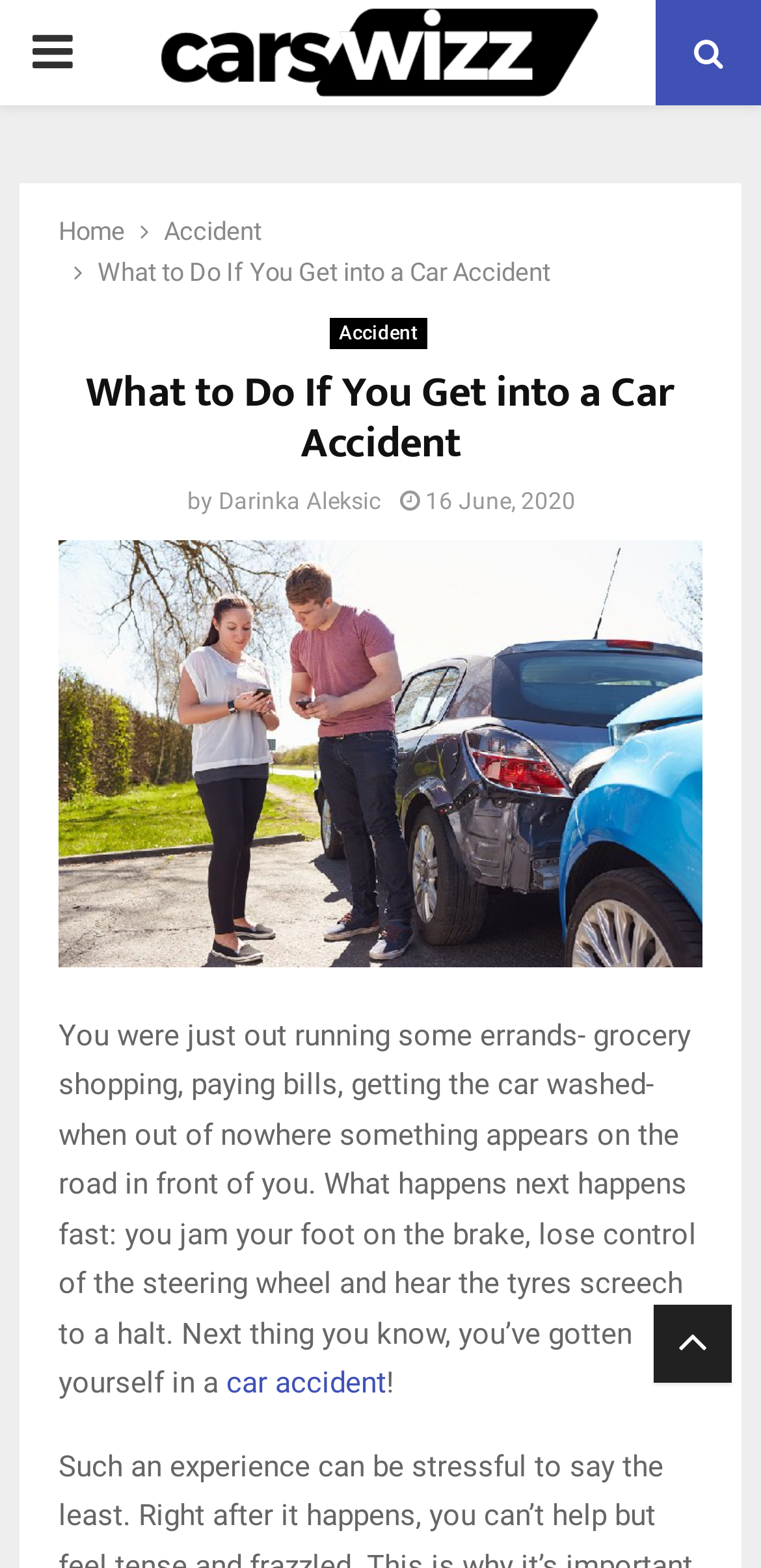Consider the image and give a detailed and elaborate answer to the question: 
What is the website's name?

The website's name can be found in the top-left corner of the webpage, specifically in the image that says 'Cars Reviews 2024'.